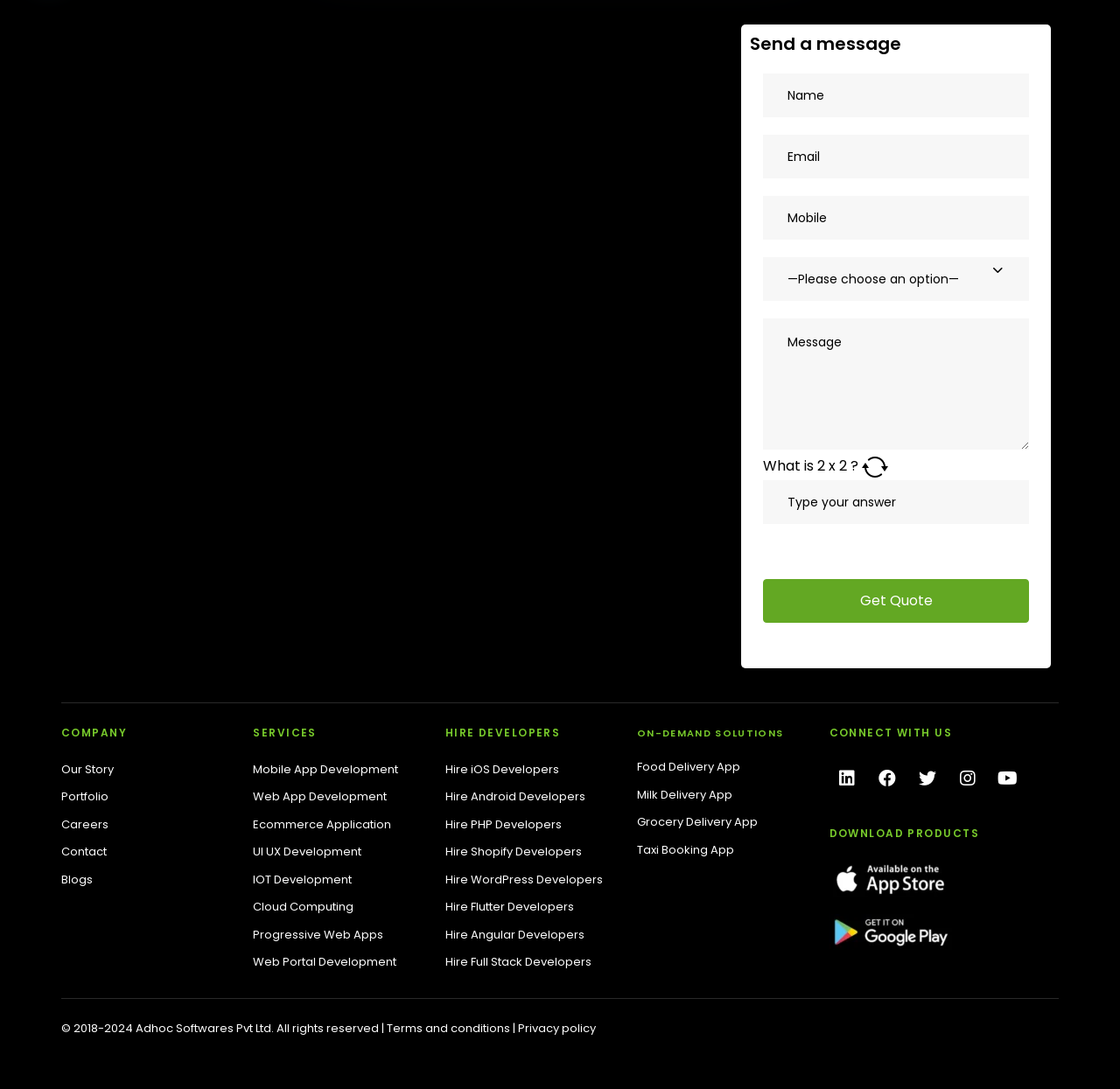Determine the bounding box coordinates of the area to click in order to meet this instruction: "Hire iOS Developers".

[0.397, 0.698, 0.545, 0.714]